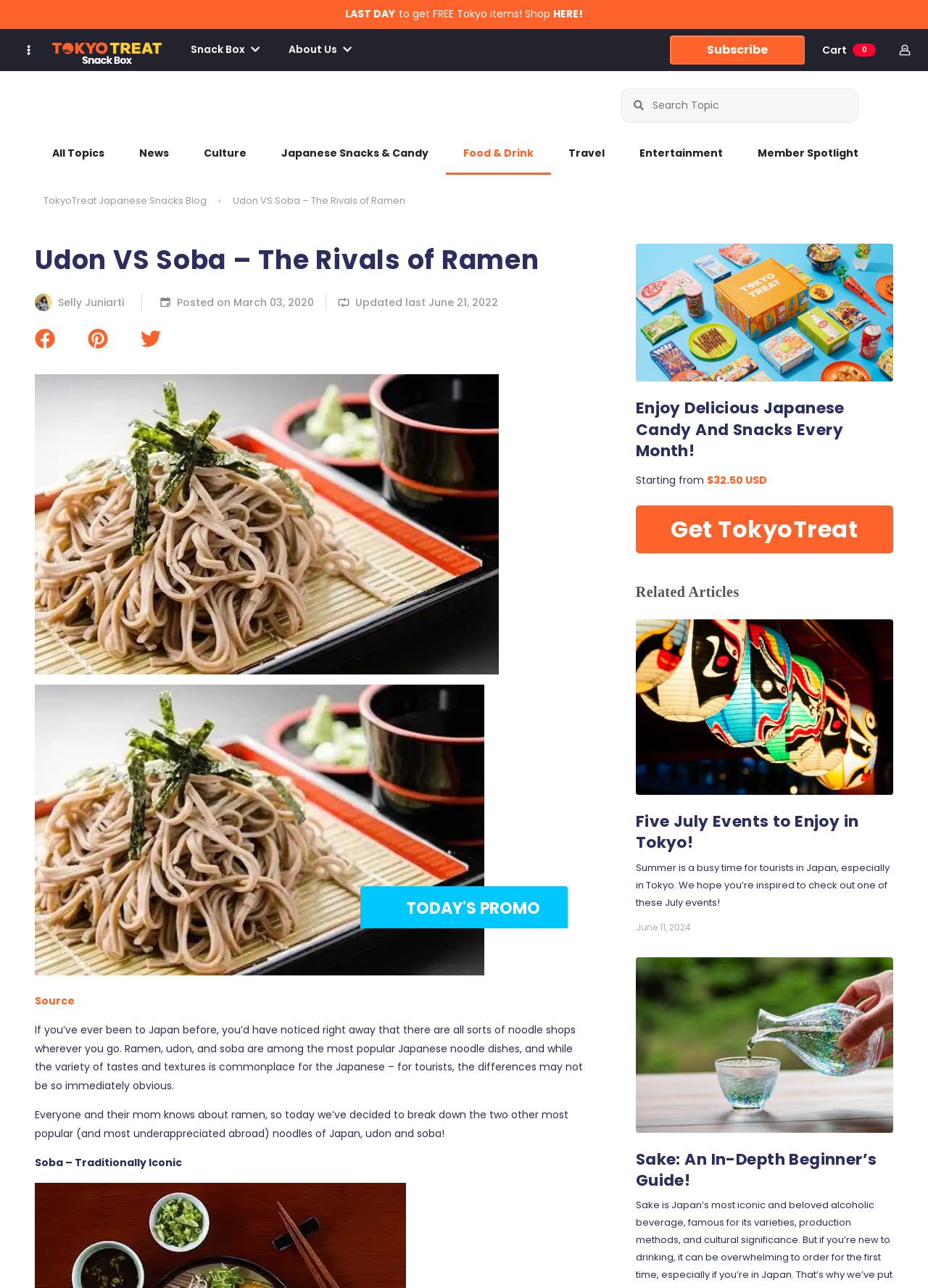Please answer the following question using a single word or phrase: 
What is the topic of the article?

Udon and Soba noodles